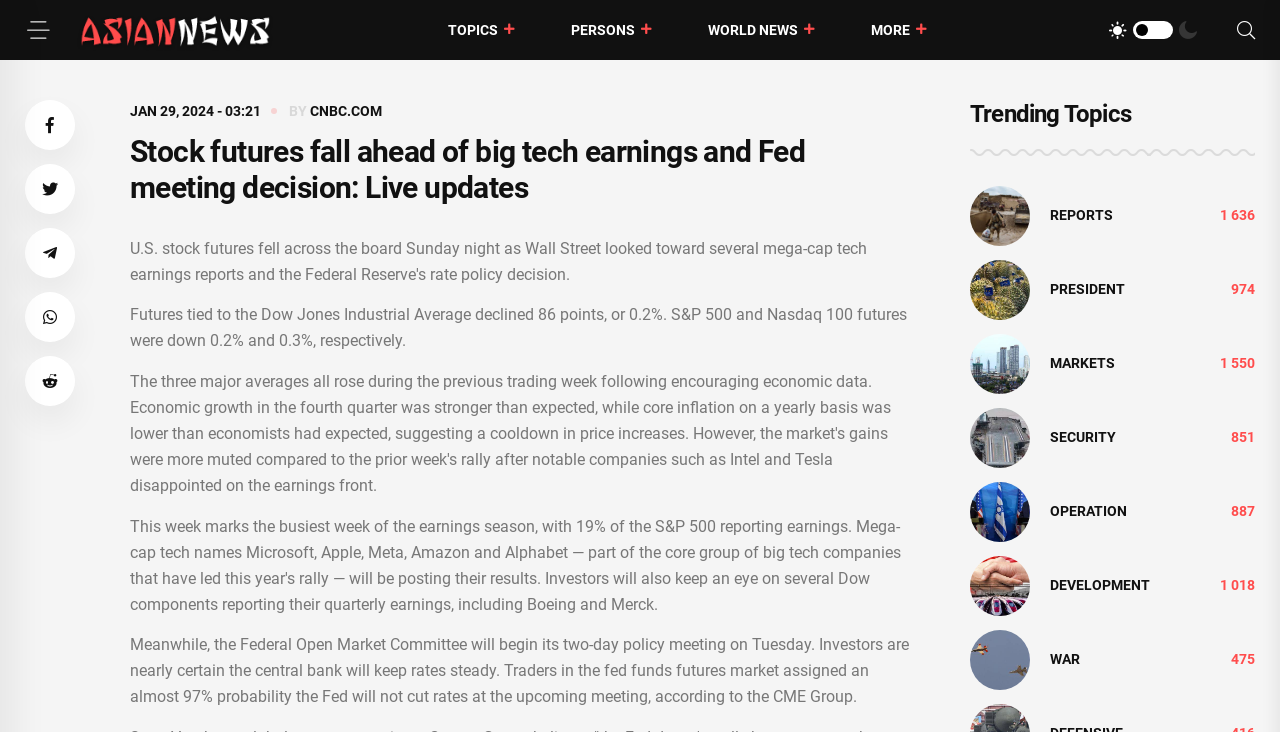What is the decline percentage of S&P 500 futures?
Kindly answer the question with as much detail as you can.

I found the decline percentage of S&P 500 futures by reading the StaticText element with the text 'Futures tied to the Dow Jones Industrial Average declined 86 points, or 0.2%. S&P 500 and Nasdaq 100 futures were down 0.2% and 0.3%, respectively.' which provides the decline percentages of different futures.